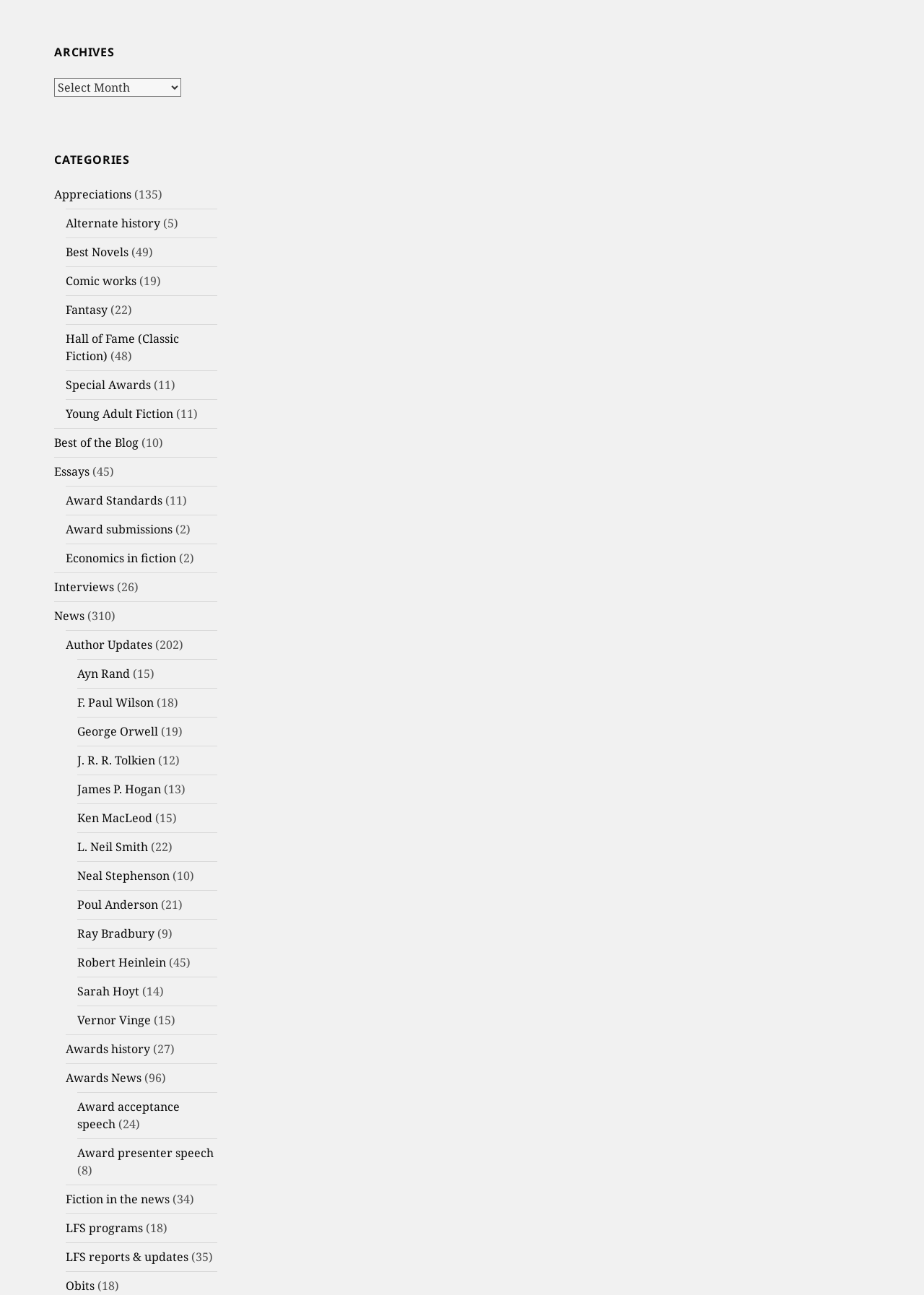Please locate the bounding box coordinates of the region I need to click to follow this instruction: "Explore the 'LFS programs' section".

[0.071, 0.942, 0.155, 0.955]